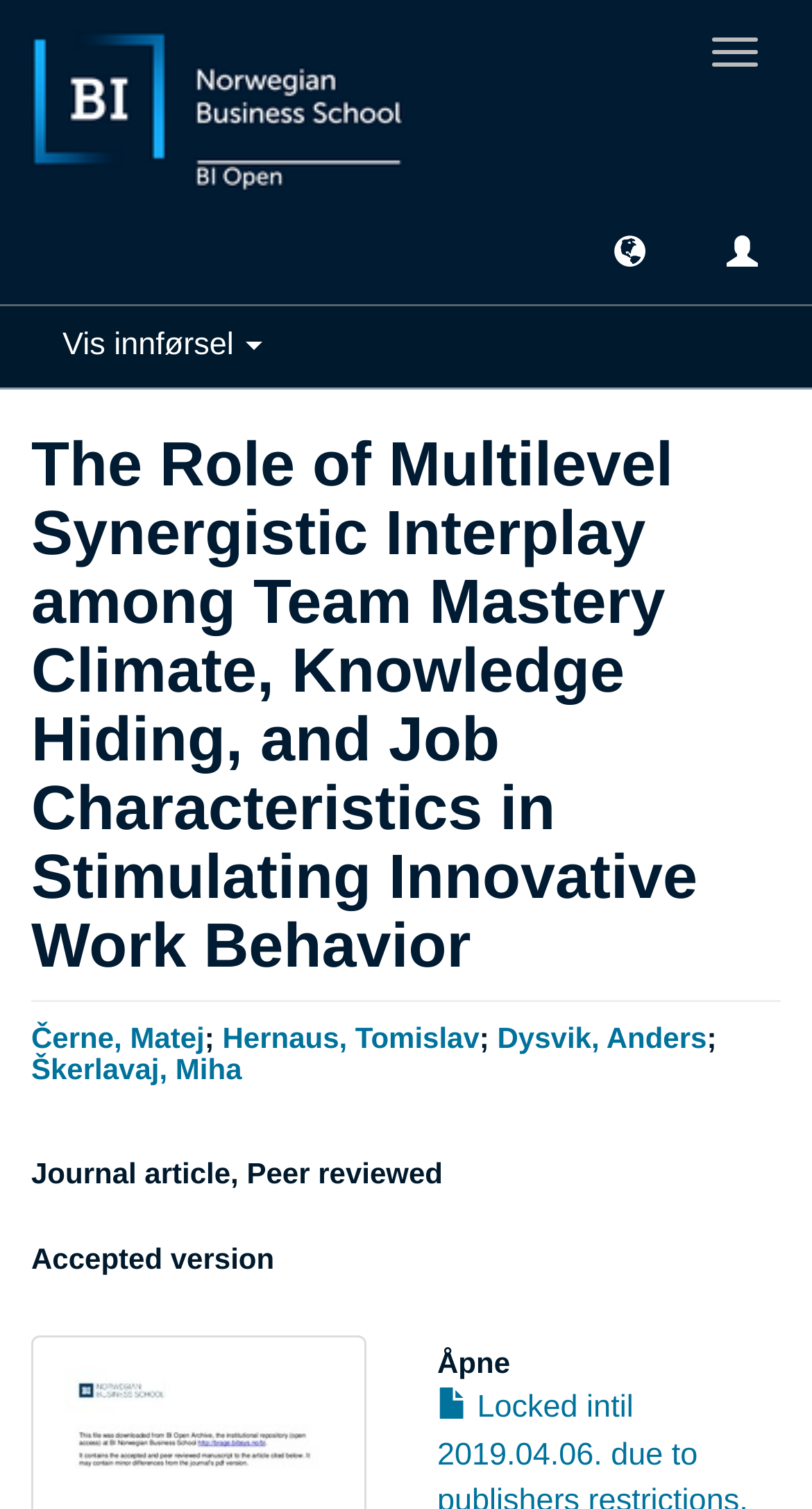Give a detailed explanation of the elements present on the webpage.

The webpage appears to be a scholarly article page, with a focus on a specific research paper. At the top, there is a navigation toggle button on the right side, and a link on the left side. Below these elements, there are three buttons aligned horizontally, with the first button labeled "Vis innførsel" on the left side.

The main content of the page is divided into sections, with headings and links. The first heading, which spans almost the entire width of the page, displays the title of the research paper: "The Role of Multilevel Synergistic Interplay among Team Mastery Climate, Knowledge Hiding, and Job Characteristics in Stimulating Innovative Work Behavior". 

Below this title, there is a section with the authors' names, listed horizontally, with each name being a clickable link. The authors' names are Černe, Matej; Hernaus, Tomislav; Dysvik, Anders; and Škerlavaj, Miha. 

Further down, there are three more headings, stacked vertically. The first heading indicates that the article is a "Journal article, Peer reviewed", the second heading states that it is an "Accepted version", and the third heading, located at the bottom of the page, is labeled "Åpne".